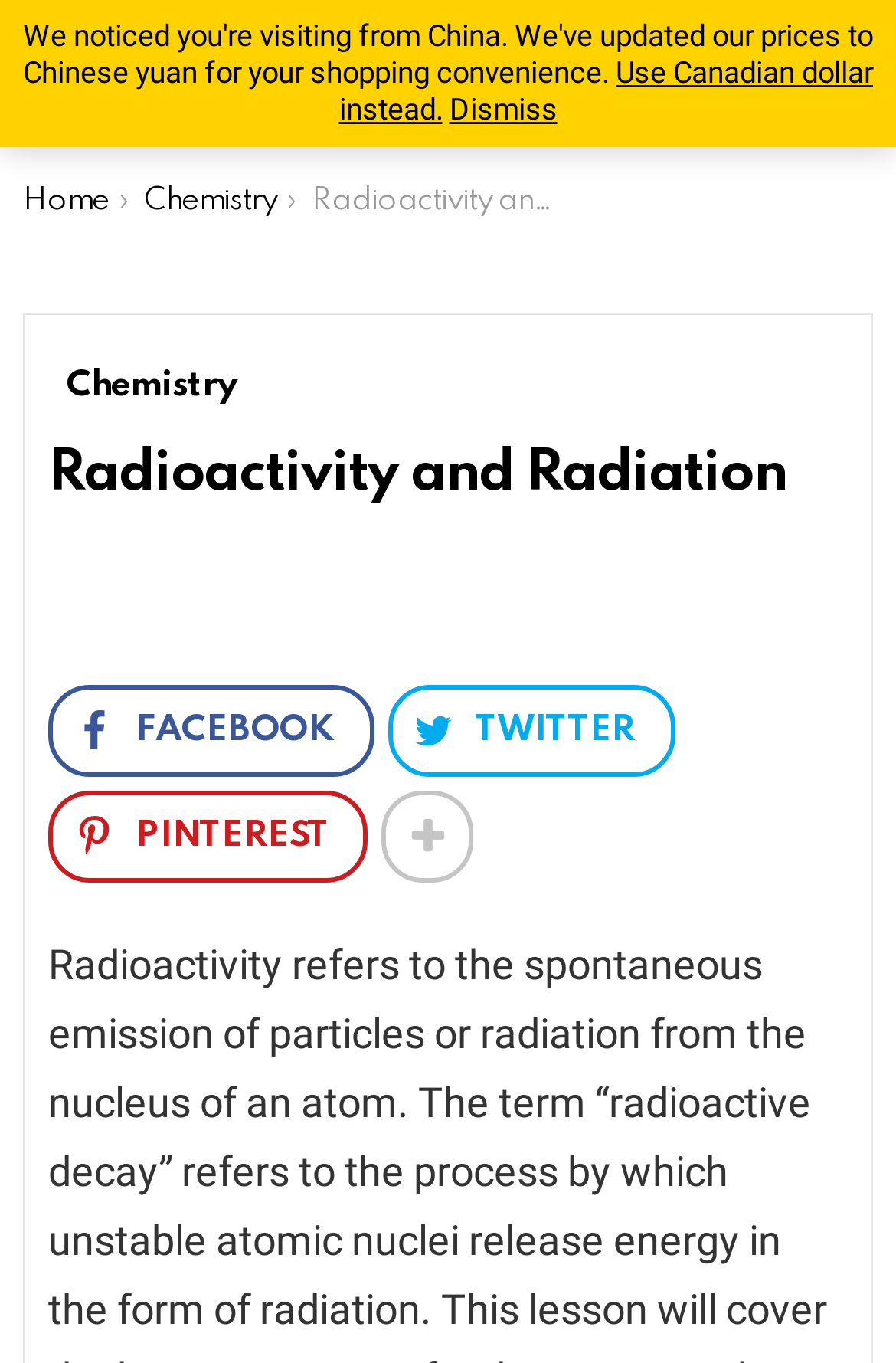Please identify the bounding box coordinates of where to click in order to follow the instruction: "Explore 'Cambridgeshire' items".

None